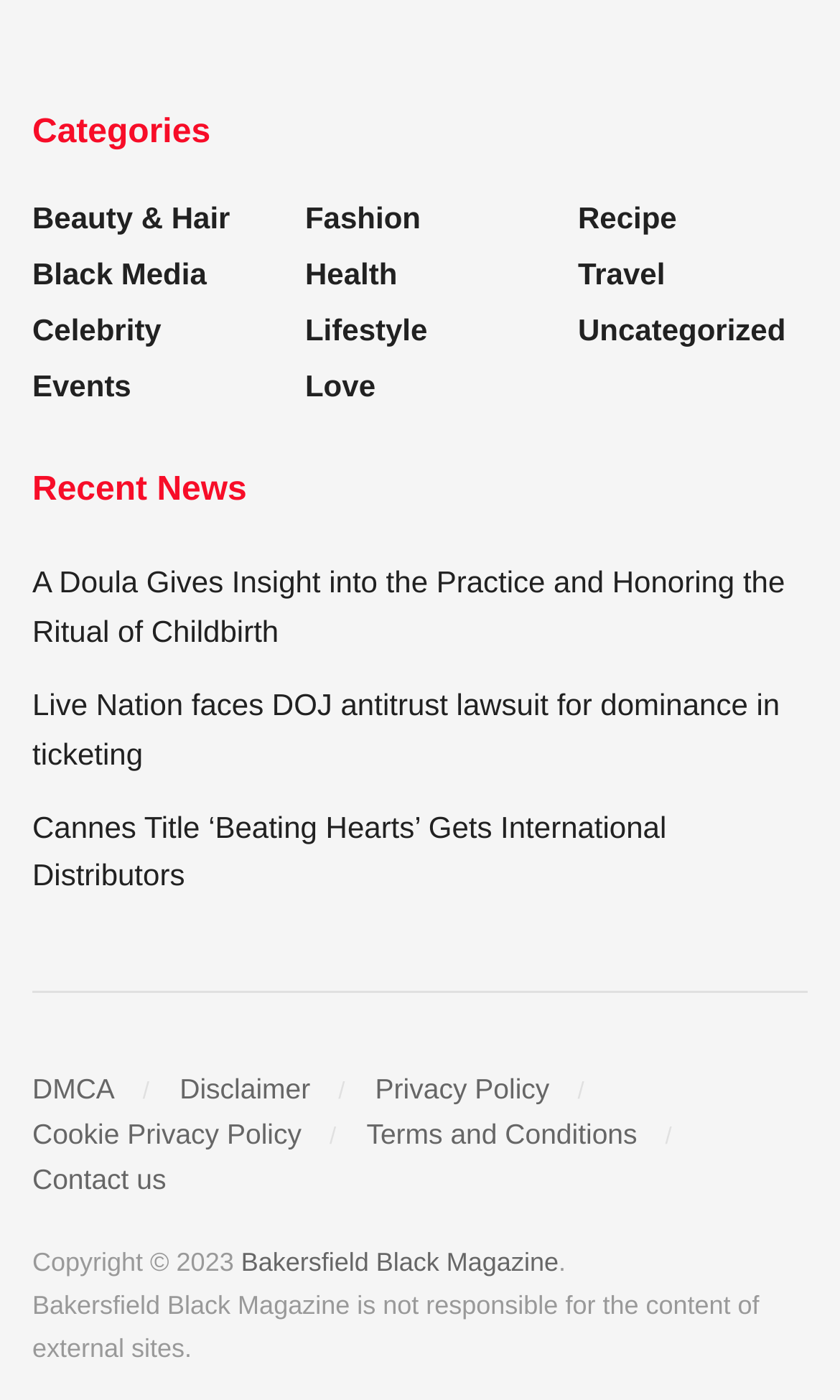How many links are there under 'Recent News'?
Using the image as a reference, give an elaborate response to the question.

I counted the number of links under the 'Recent News' heading, which are 'A Doula Gives Insight into the Practice and Honoring the Ritual of Childbirth', 'Live Nation faces DOJ antitrust lawsuit for dominance in ticketing', and 'Cannes Title ‘Beating Hearts’ Gets International Distributors'.